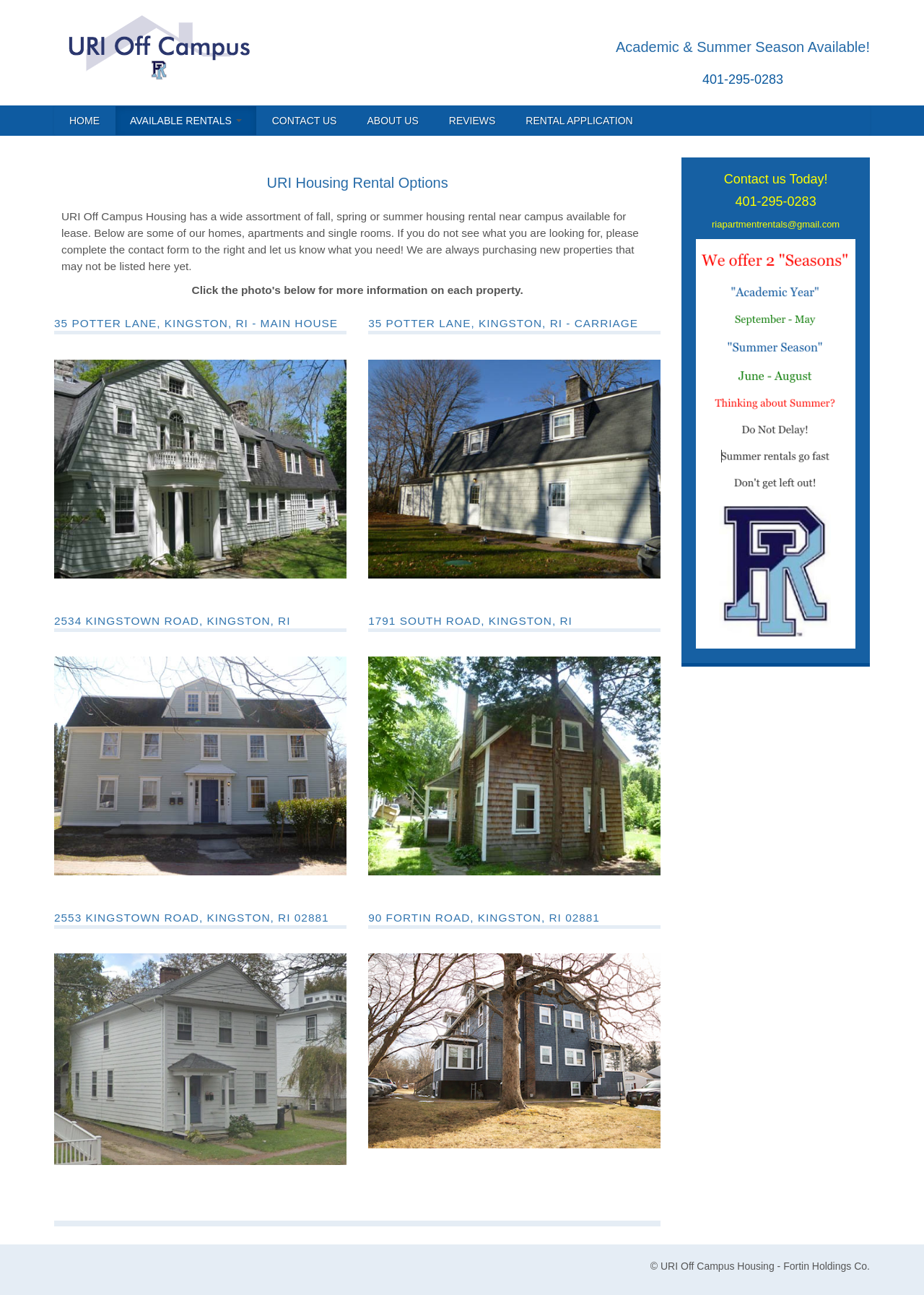What is the name of the company that owns the website?
Using the image as a reference, answer the question in detail.

I found the company name 'Fortin Holdings Co.' mentioned in the copyright information at the bottom of the webpage, which states '© URI Off Campus Housing - Fortin Holdings Co.'.